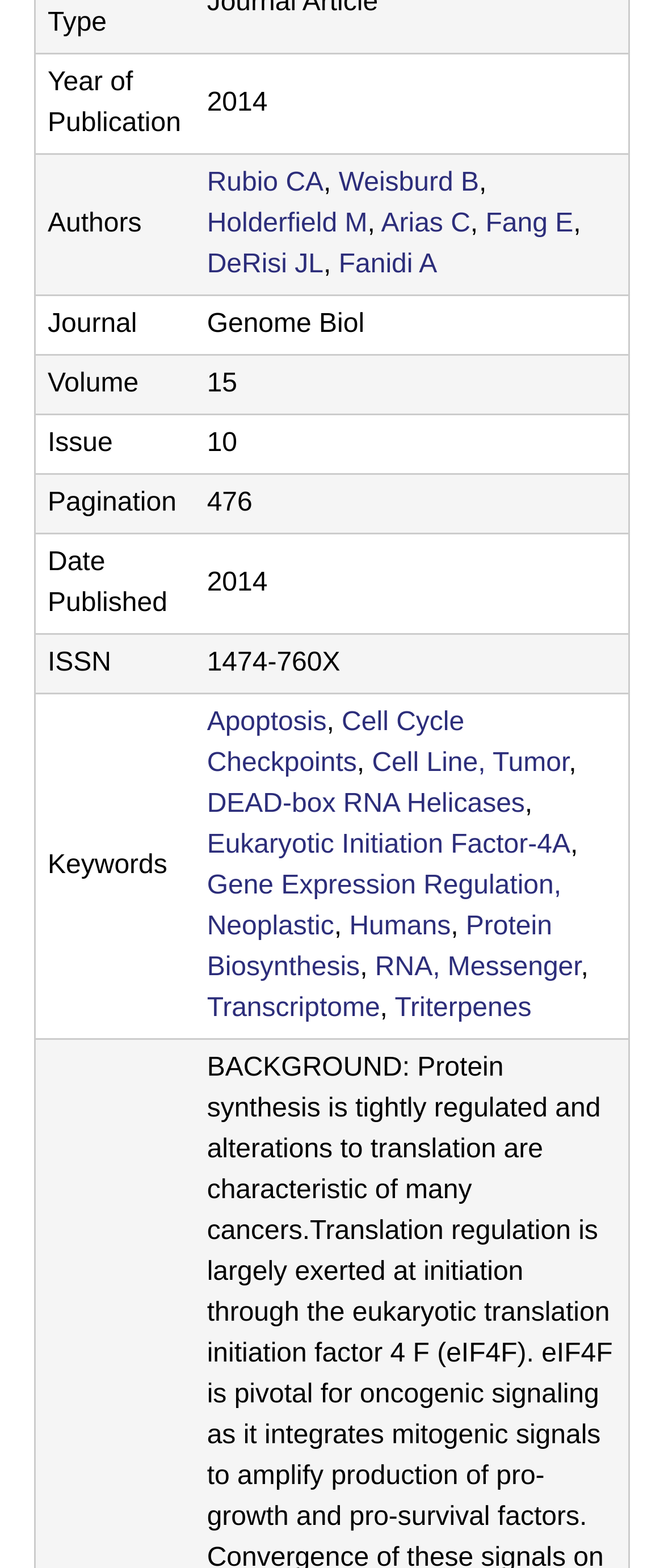Give a one-word or short phrase answer to this question: 
What is the journal name?

Genome Biol